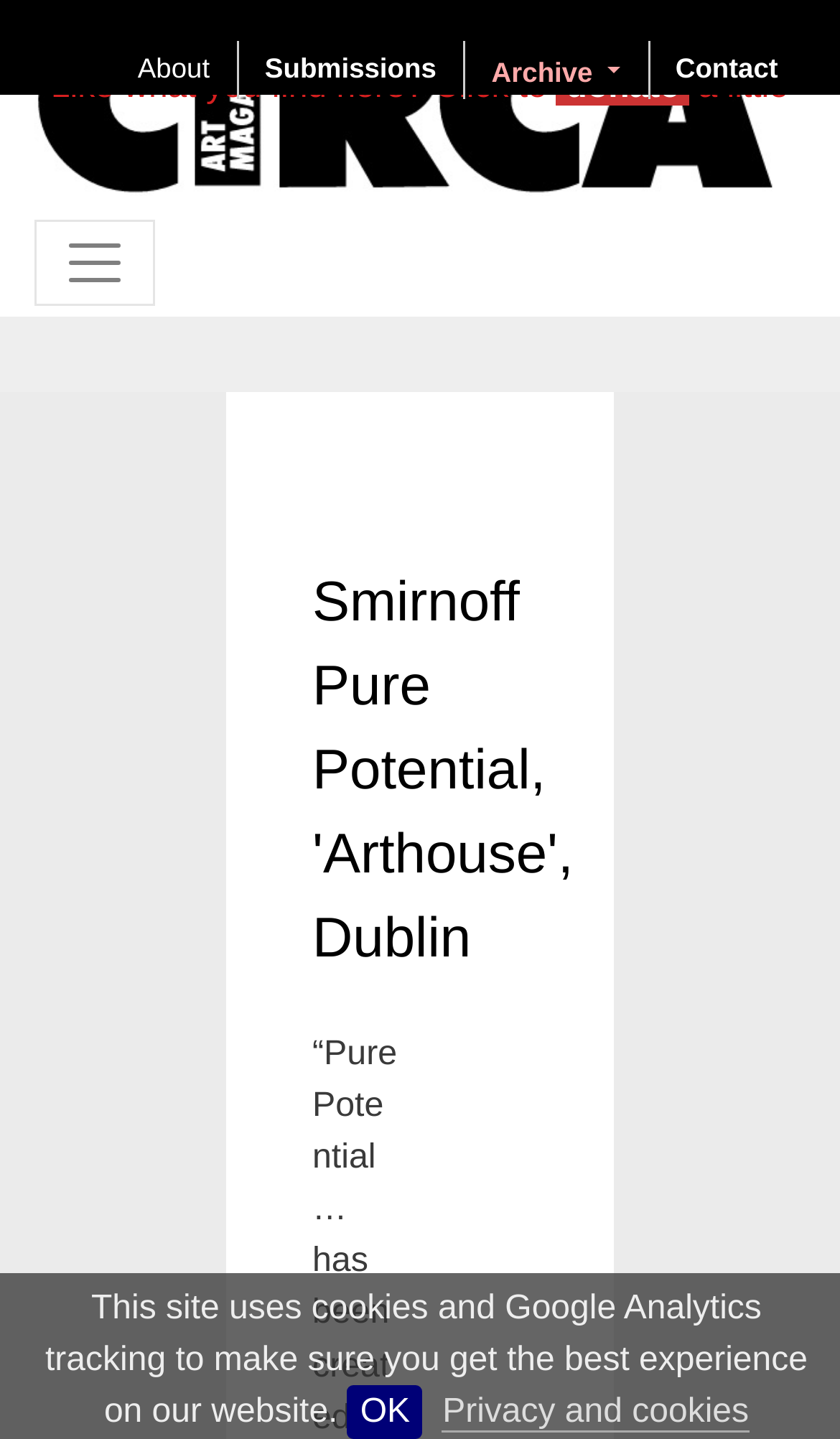How many navigation links are there?
Answer with a single word or phrase by referring to the visual content.

5